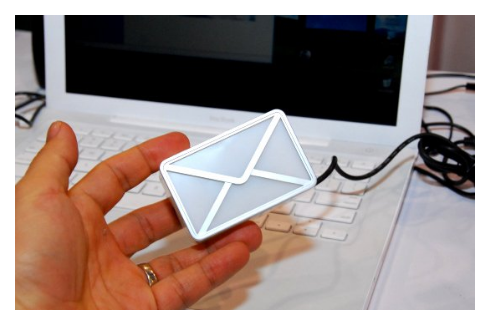Provide your answer in one word or a succinct phrase for the question: 
What is the purpose of the envelope-shaped gadget?

Related to email or digital communication